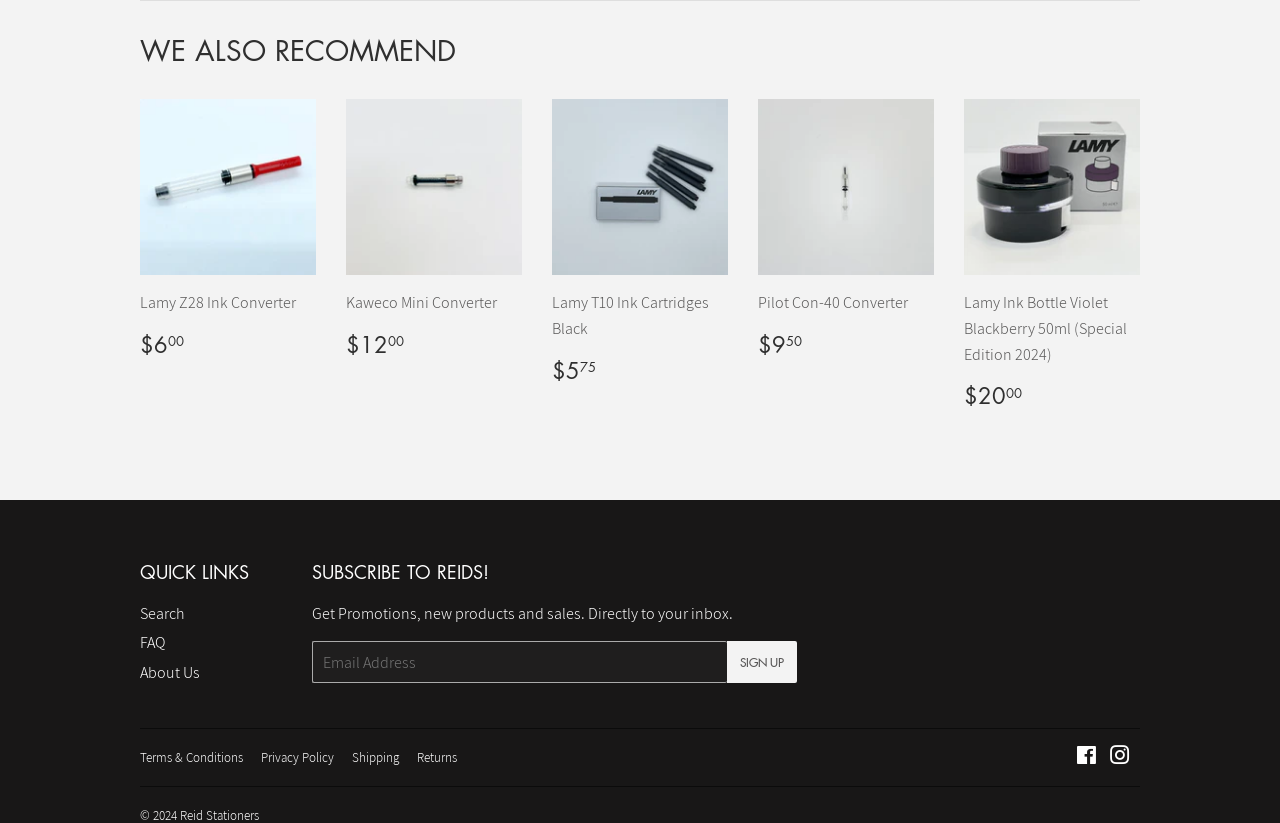Kindly determine the bounding box coordinates for the area that needs to be clicked to execute this instruction: "Click on FAQ link".

[0.109, 0.768, 0.129, 0.794]